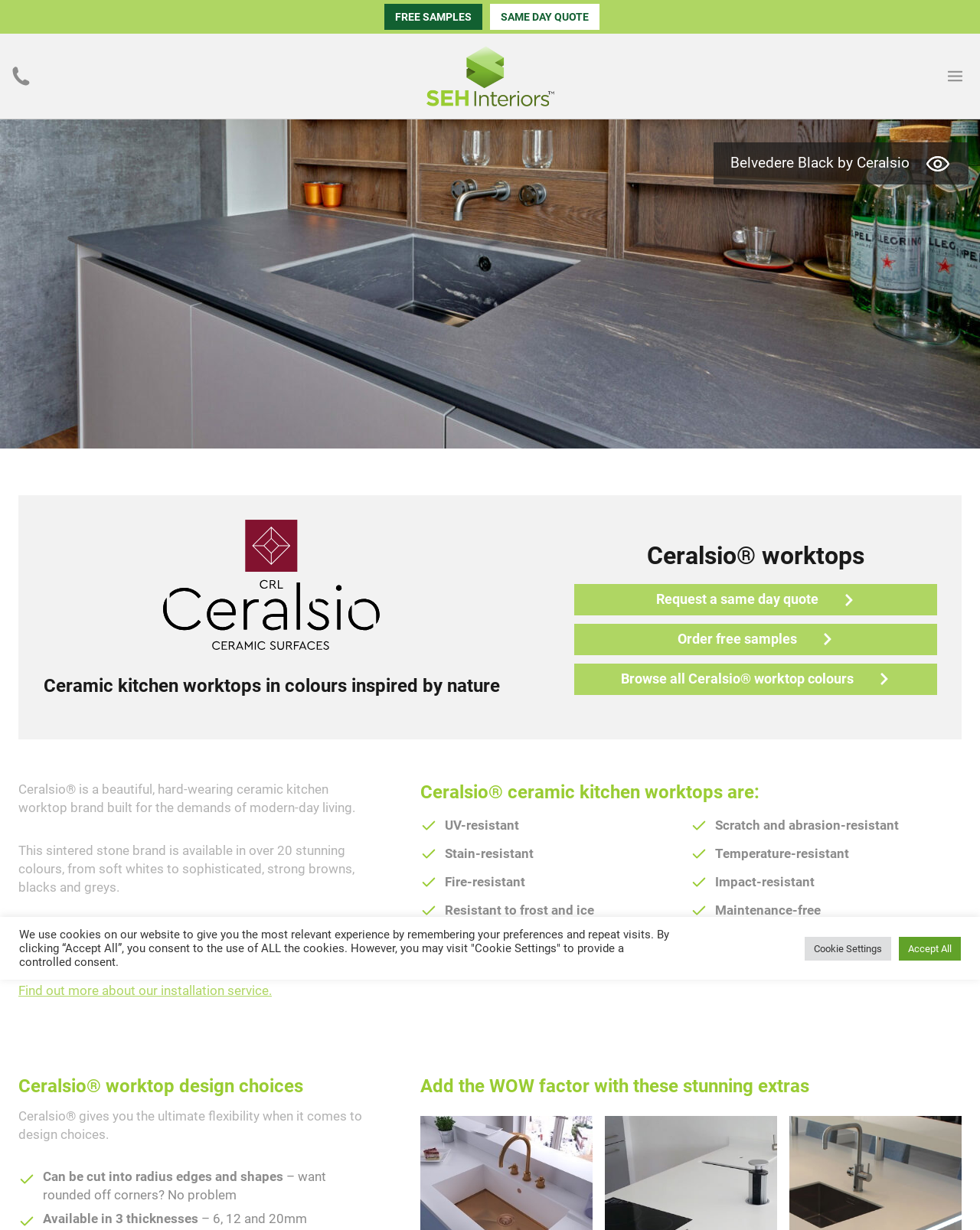What is the warranty period for Ceralsio worktops?
Answer the question in a detailed and comprehensive manner.

The warranty period for Ceralsio worktops can be found in the text 'Backed by a 10-year warranty' which is listed as one of the features of Ceralsio worktops.